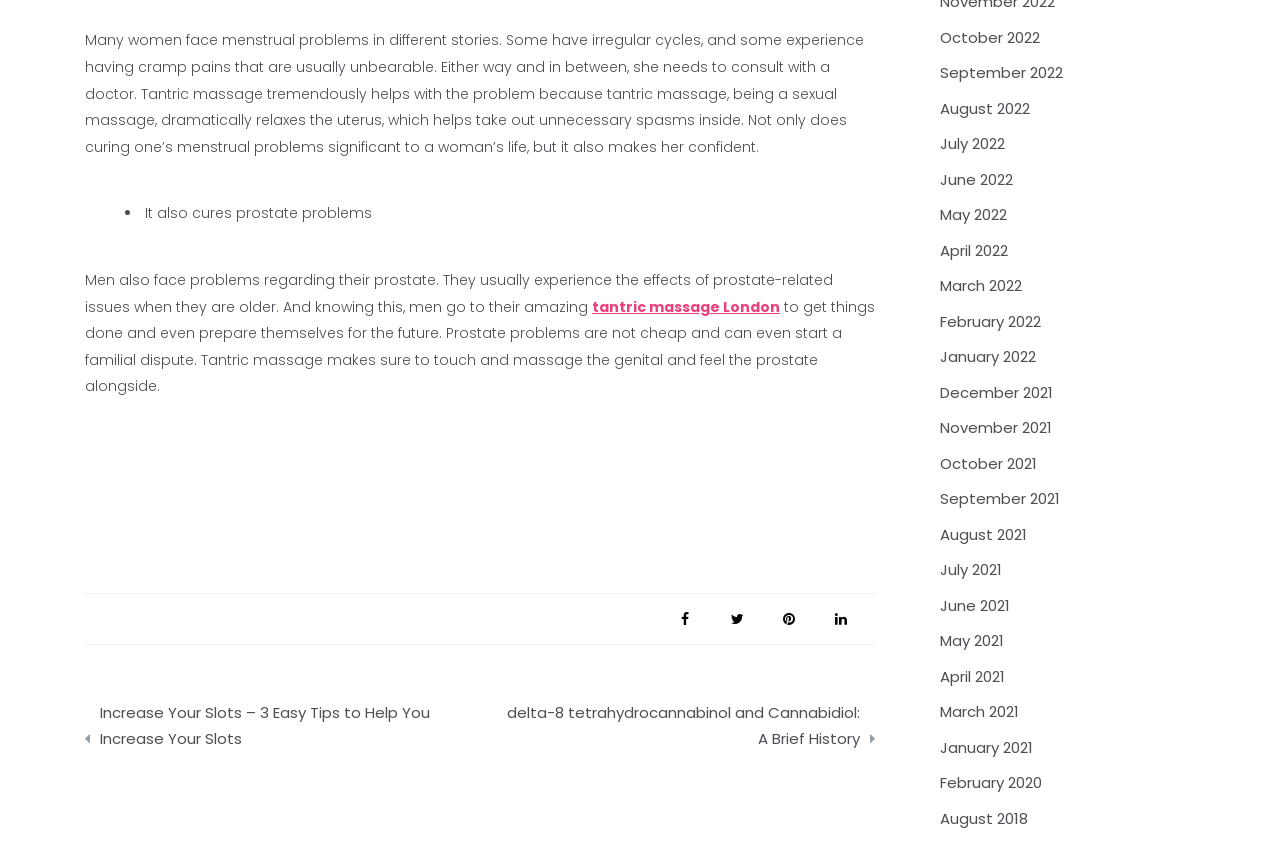What is the purpose of tantric massage for men?
Could you give a comprehensive explanation in response to this question?

The text states that men face problems regarding their prostate, and tantric massage helps to cure these issues by touching and massaging the genital and feeling the prostate alongside.